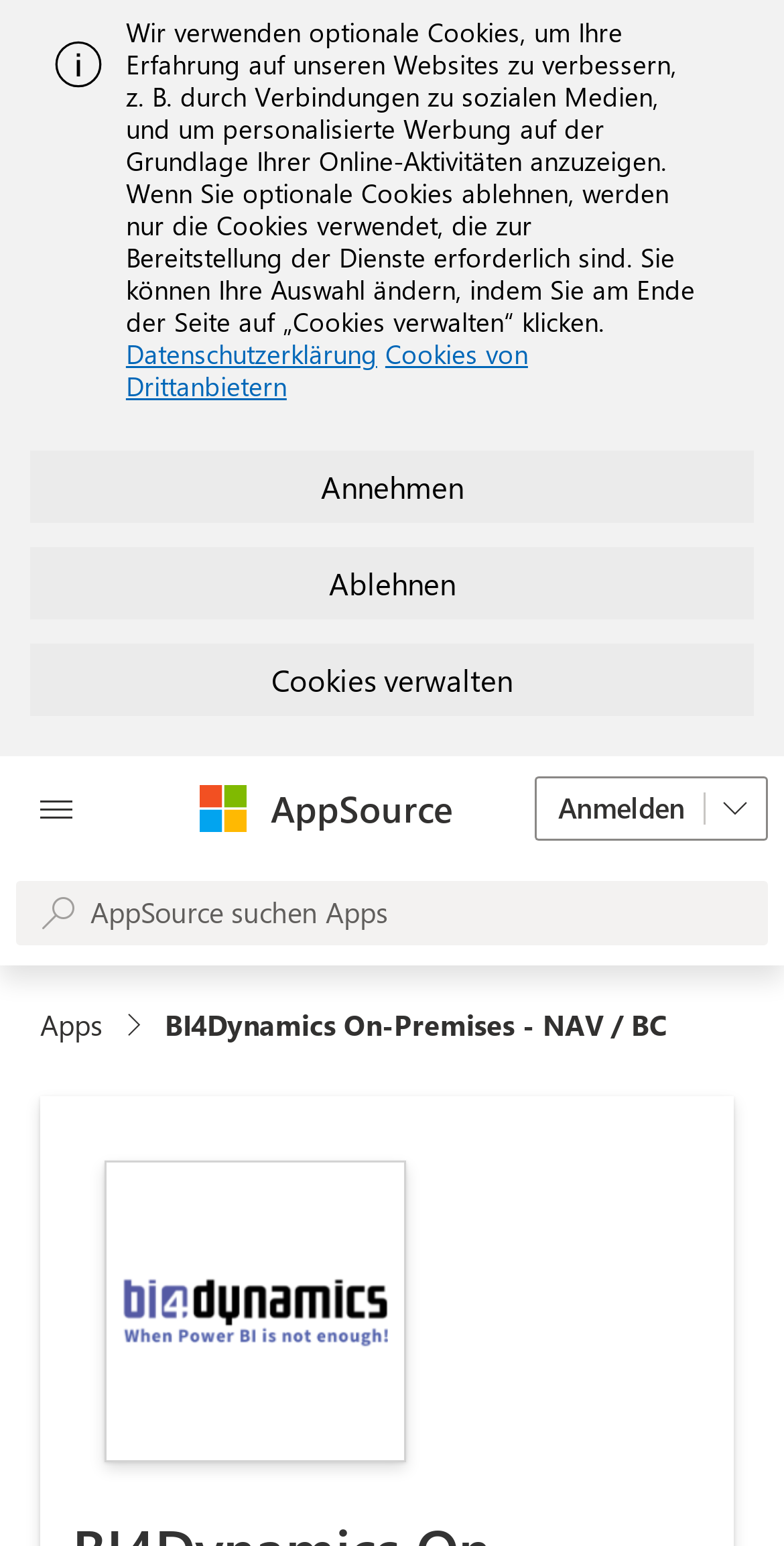What is the navigation section below the search box?
Look at the image and answer the question using a single word or phrase.

Breadcrumbs